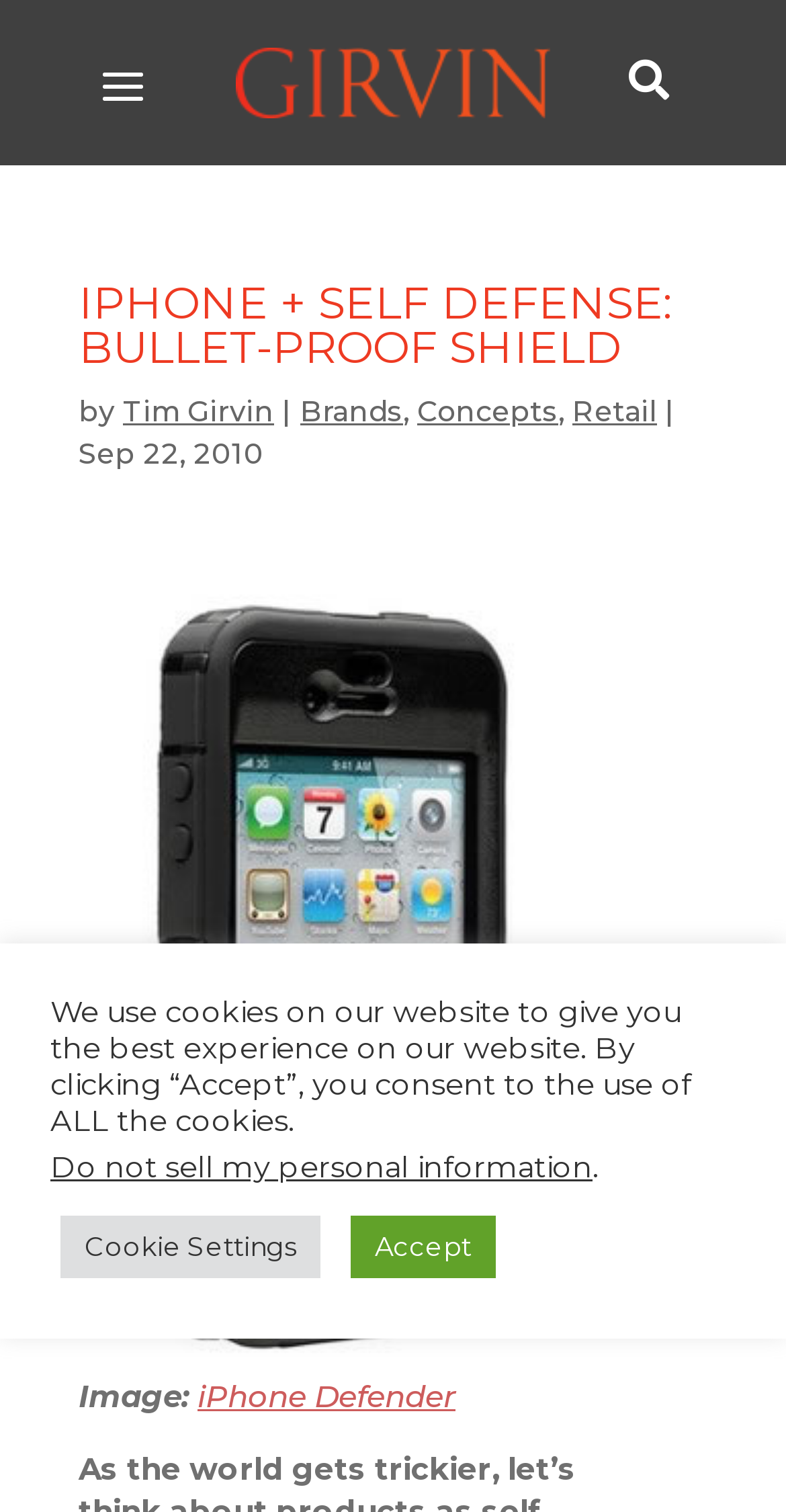Find the bounding box coordinates for the element described here: "Retail".

[0.728, 0.26, 0.836, 0.284]